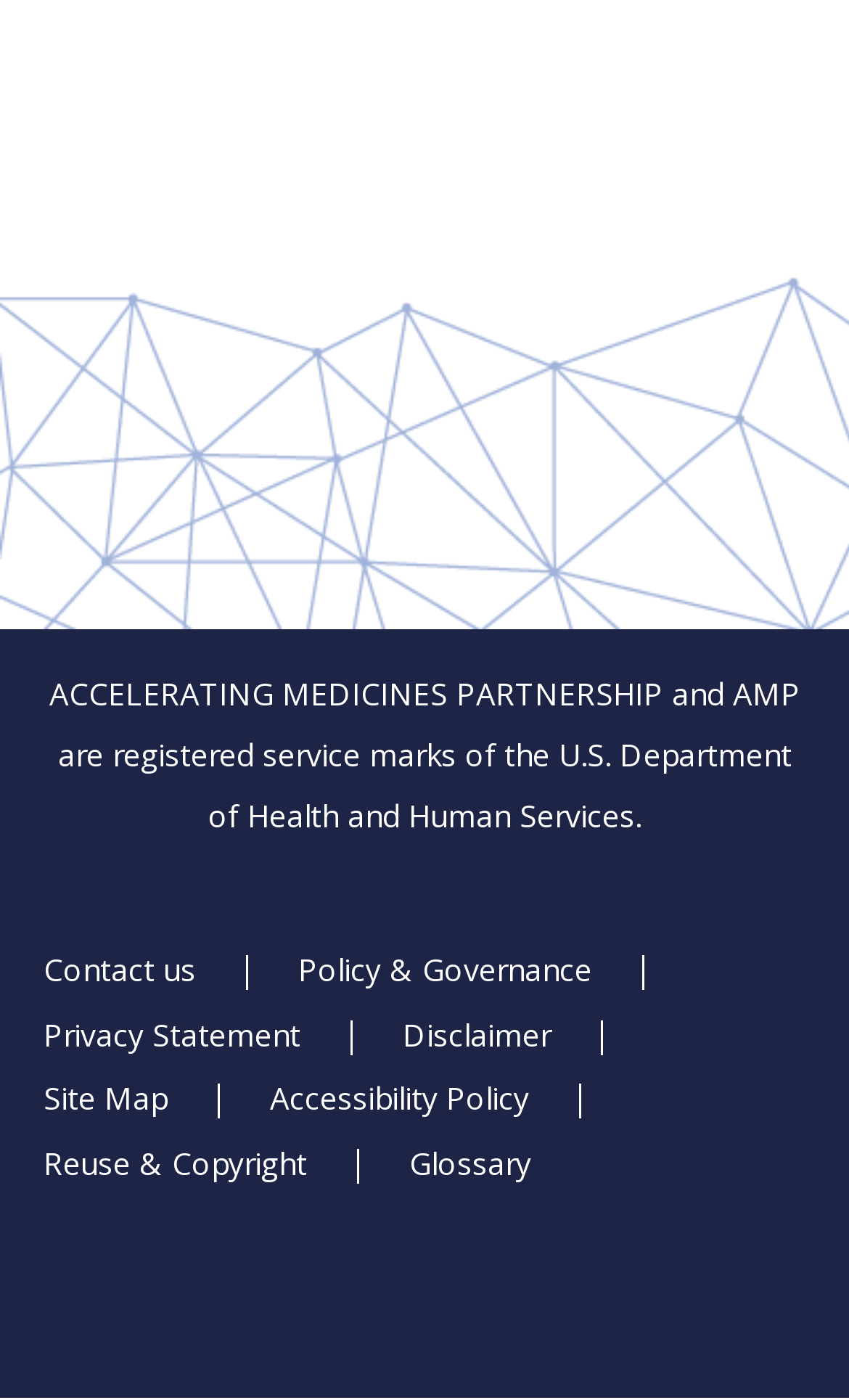Provide a one-word or one-phrase answer to the question:
What is the last link in the footer section?

Glossary